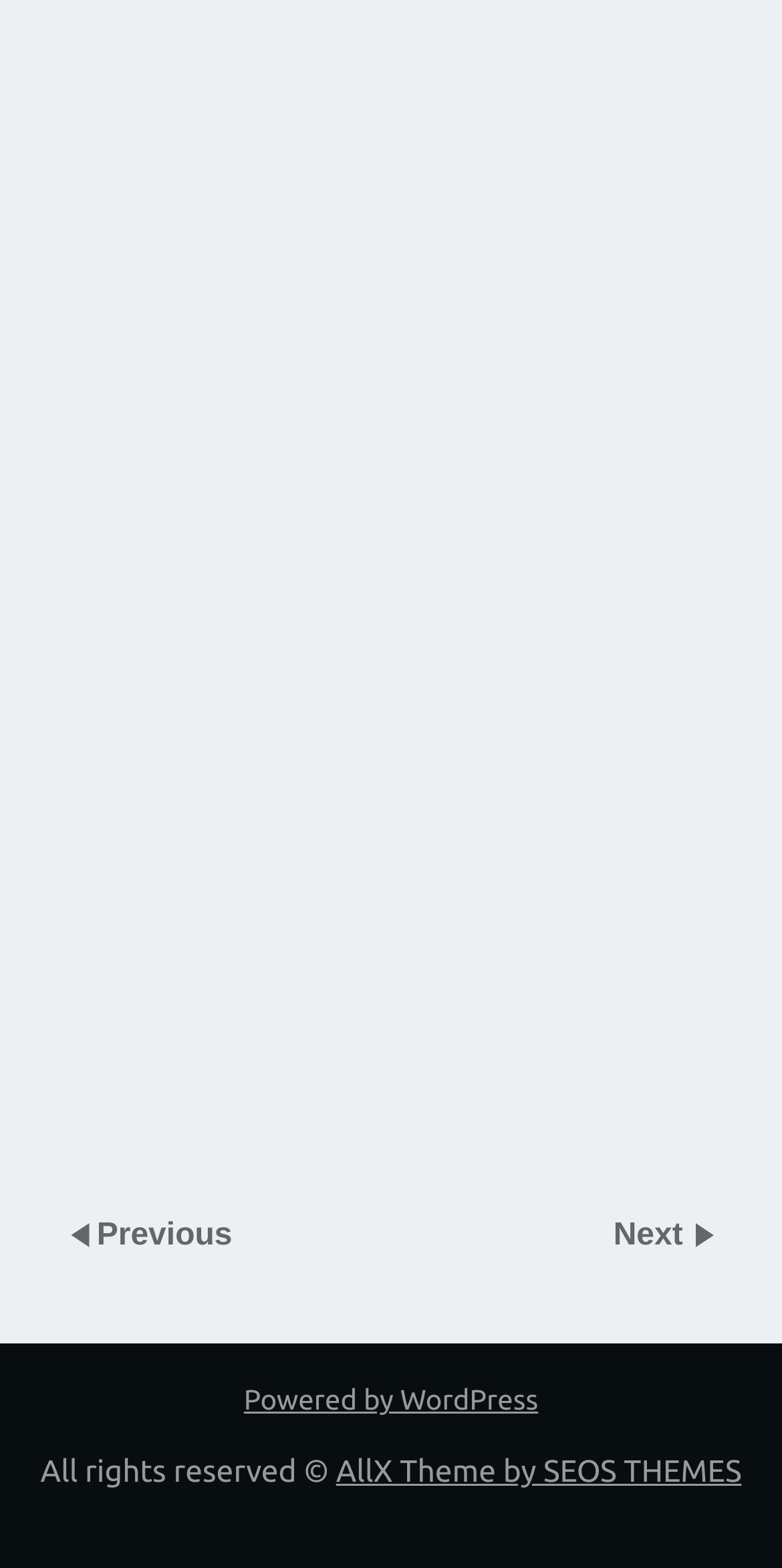Provide a short answer using a single word or phrase for the following question: 
What is the purpose of the links at the bottom?

Navigation